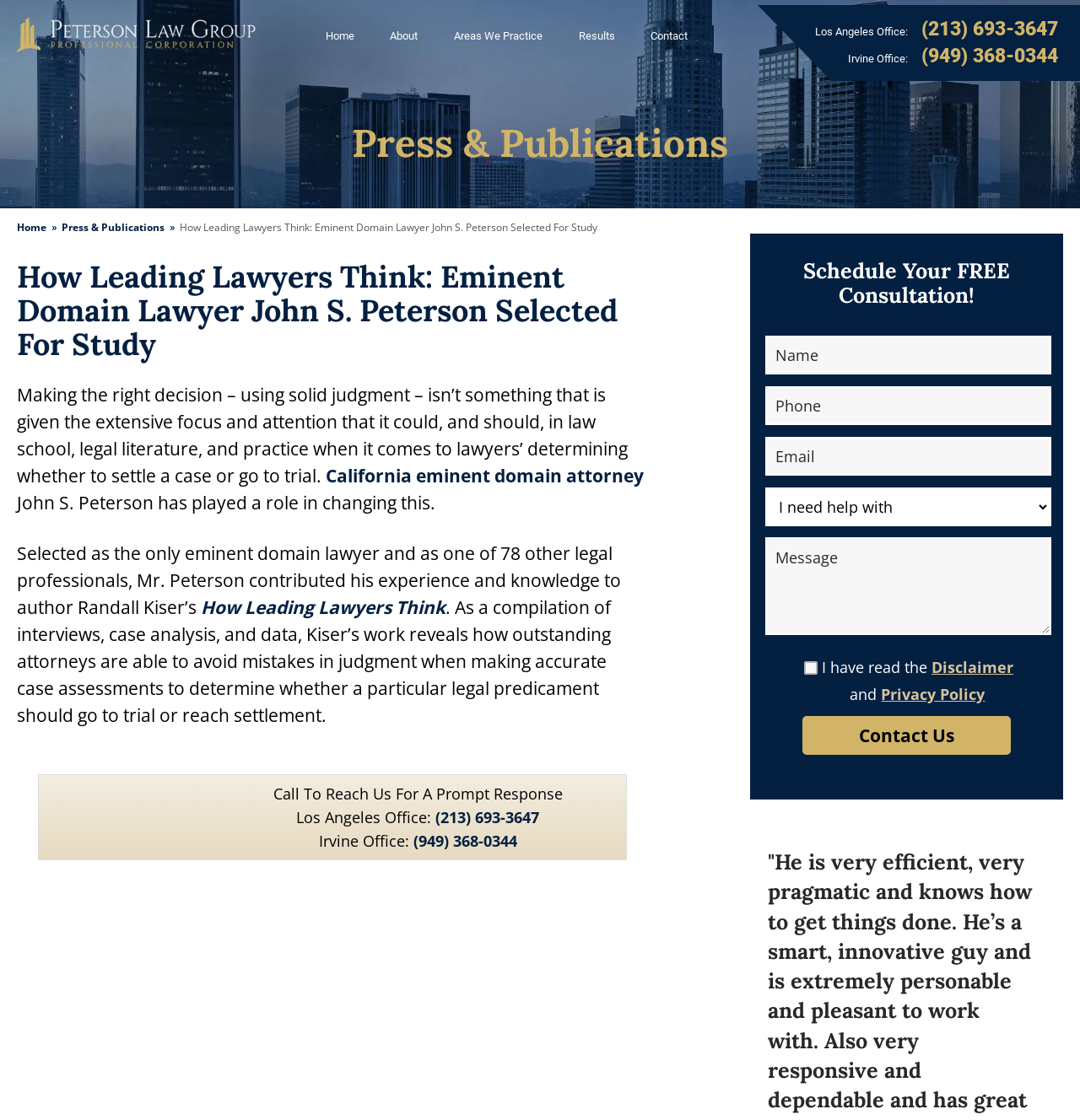Please give the bounding box coordinates of the area that should be clicked to fulfill the following instruction: "Click the 'Contact Us' button". The coordinates should be in the format of four float numbers from 0 to 1, i.e., [left, top, right, bottom].

[0.743, 0.639, 0.936, 0.674]